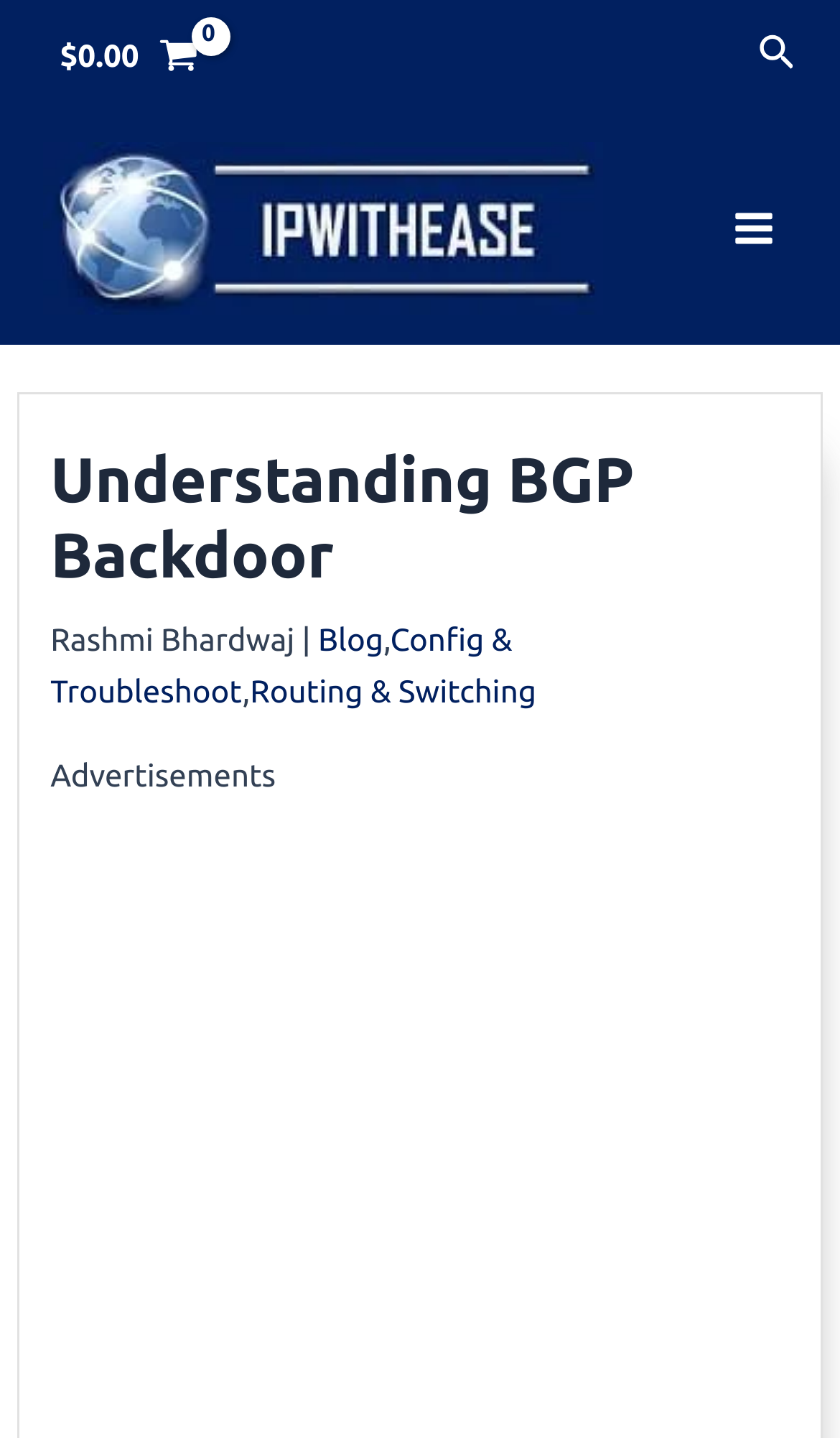Give a one-word or short phrase answer to the question: 
What is the logo of the website?

IP With Ease